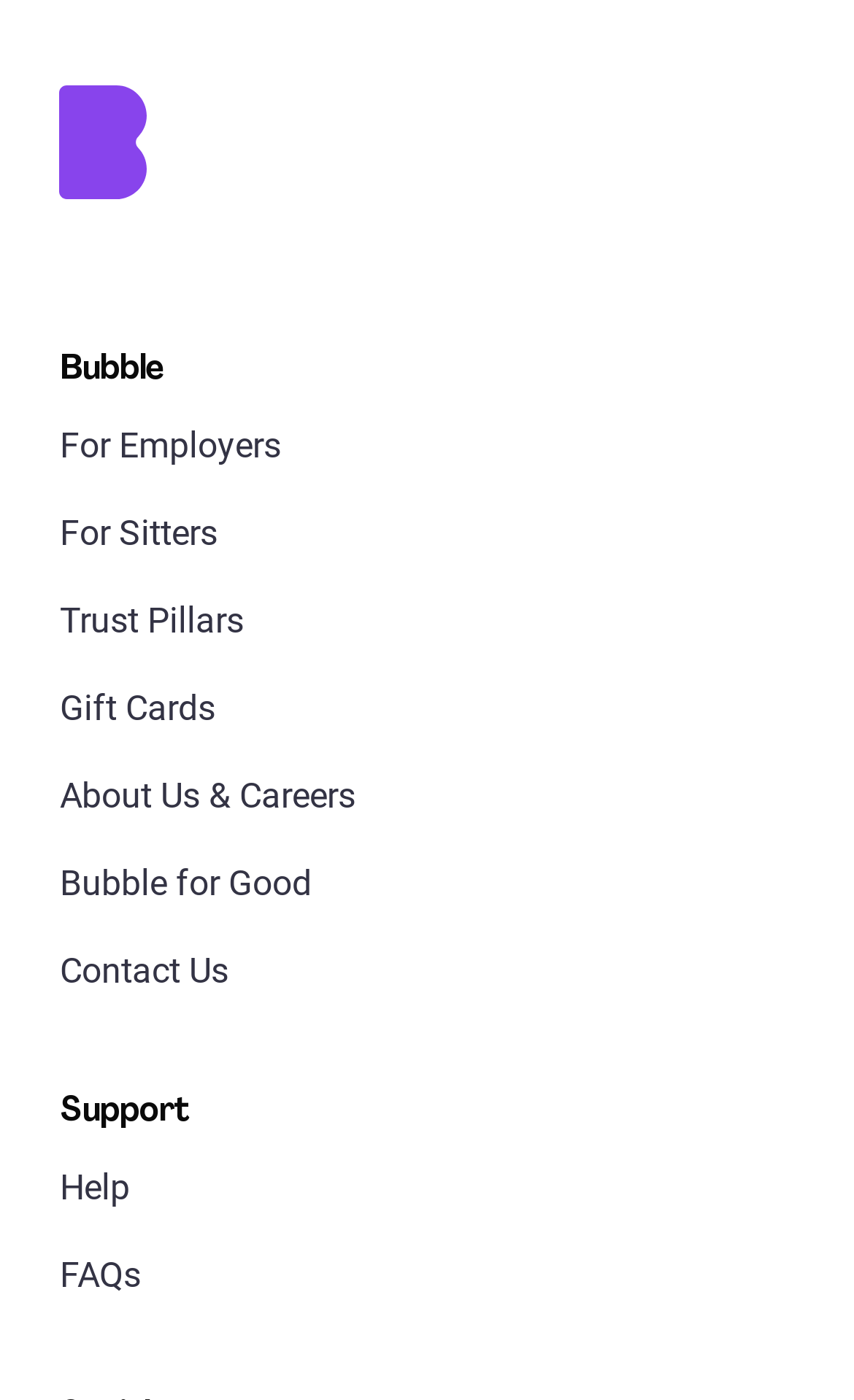Indicate the bounding box coordinates of the element that must be clicked to execute the instruction: "Get Help". The coordinates should be given as four float numbers between 0 and 1, i.e., [left, top, right, bottom].

[0.07, 0.838, 0.152, 0.873]